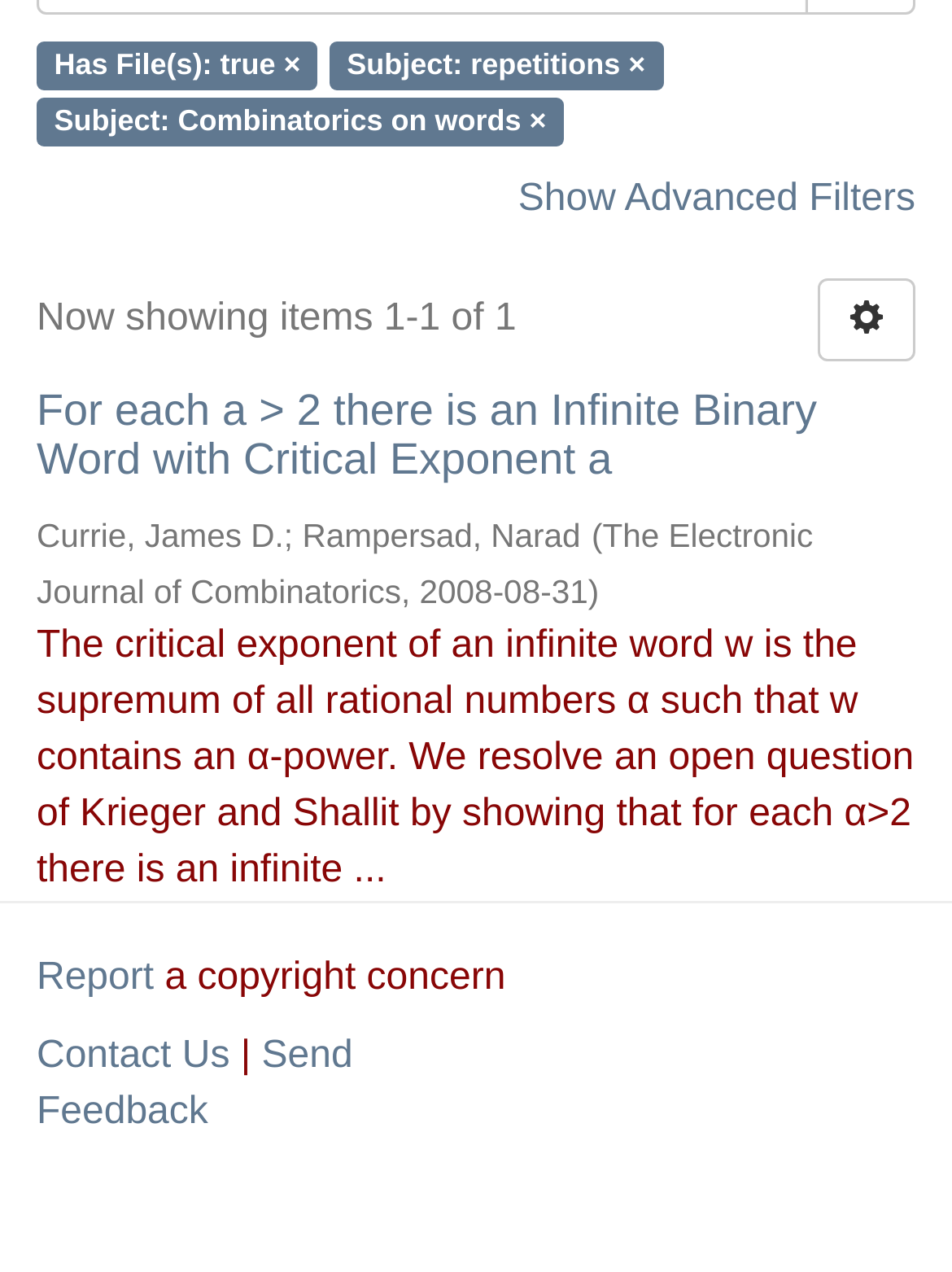Based on the provided description, "Contact Us", find the bounding box of the corresponding UI element in the screenshot.

[0.038, 0.815, 0.241, 0.847]